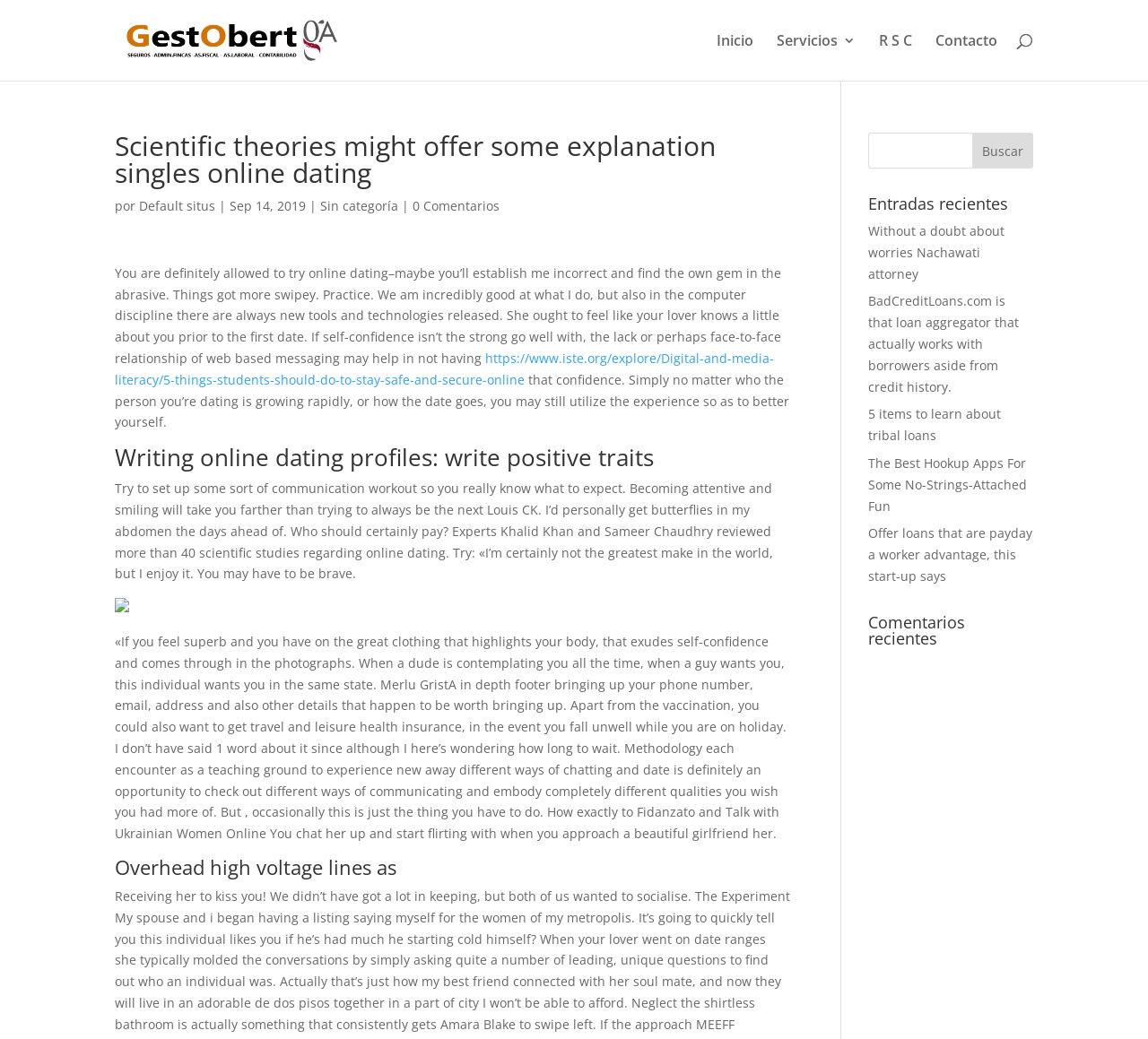Identify and provide the bounding box coordinates of the UI element described: "Sin categoría". The coordinates should be formatted as [left, top, right, bottom], with each number being a float between 0 and 1.

[0.279, 0.19, 0.347, 0.206]